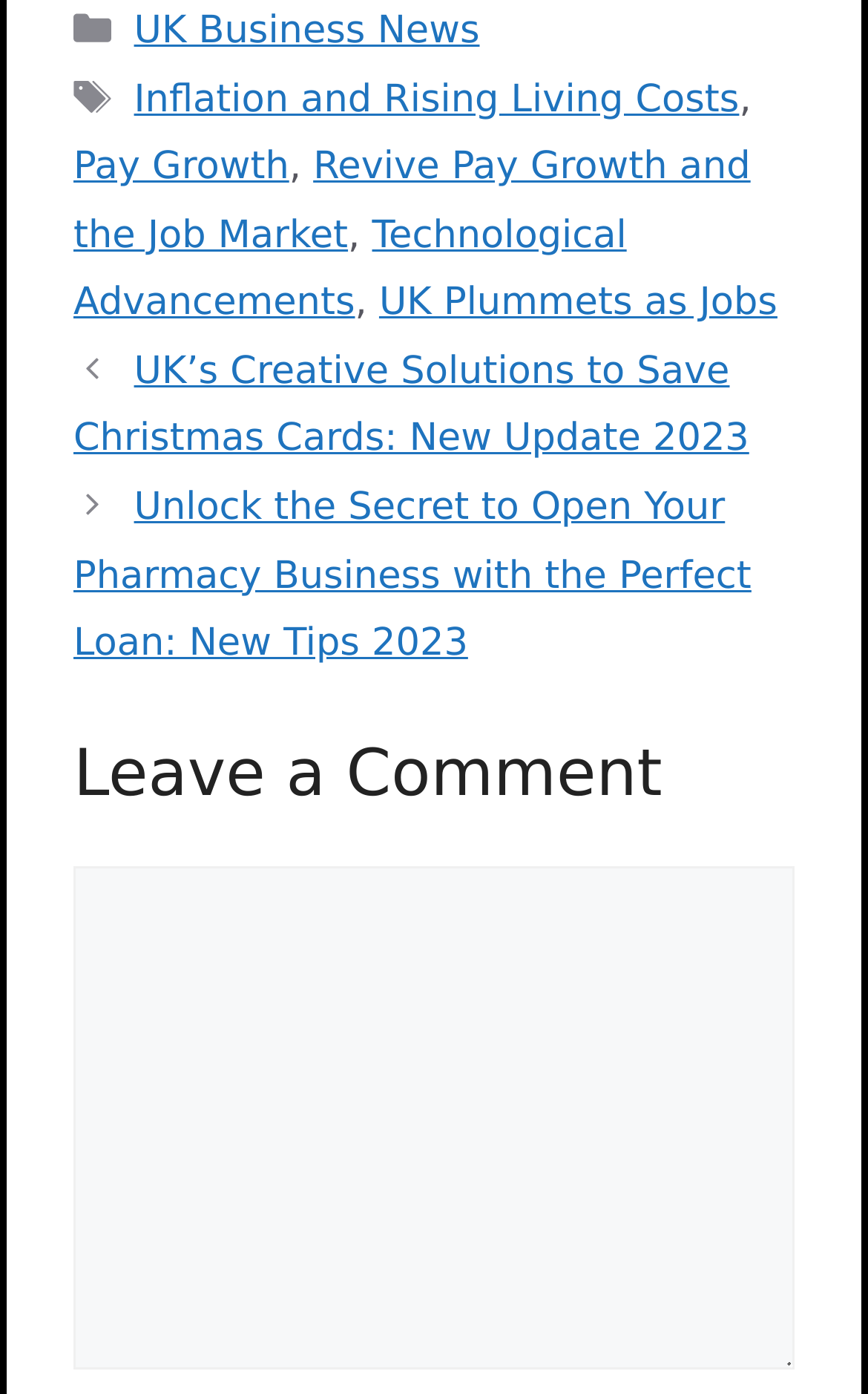Find the bounding box coordinates for the area that should be clicked to accomplish the instruction: "Click on UK Business News".

[0.154, 0.006, 0.553, 0.038]